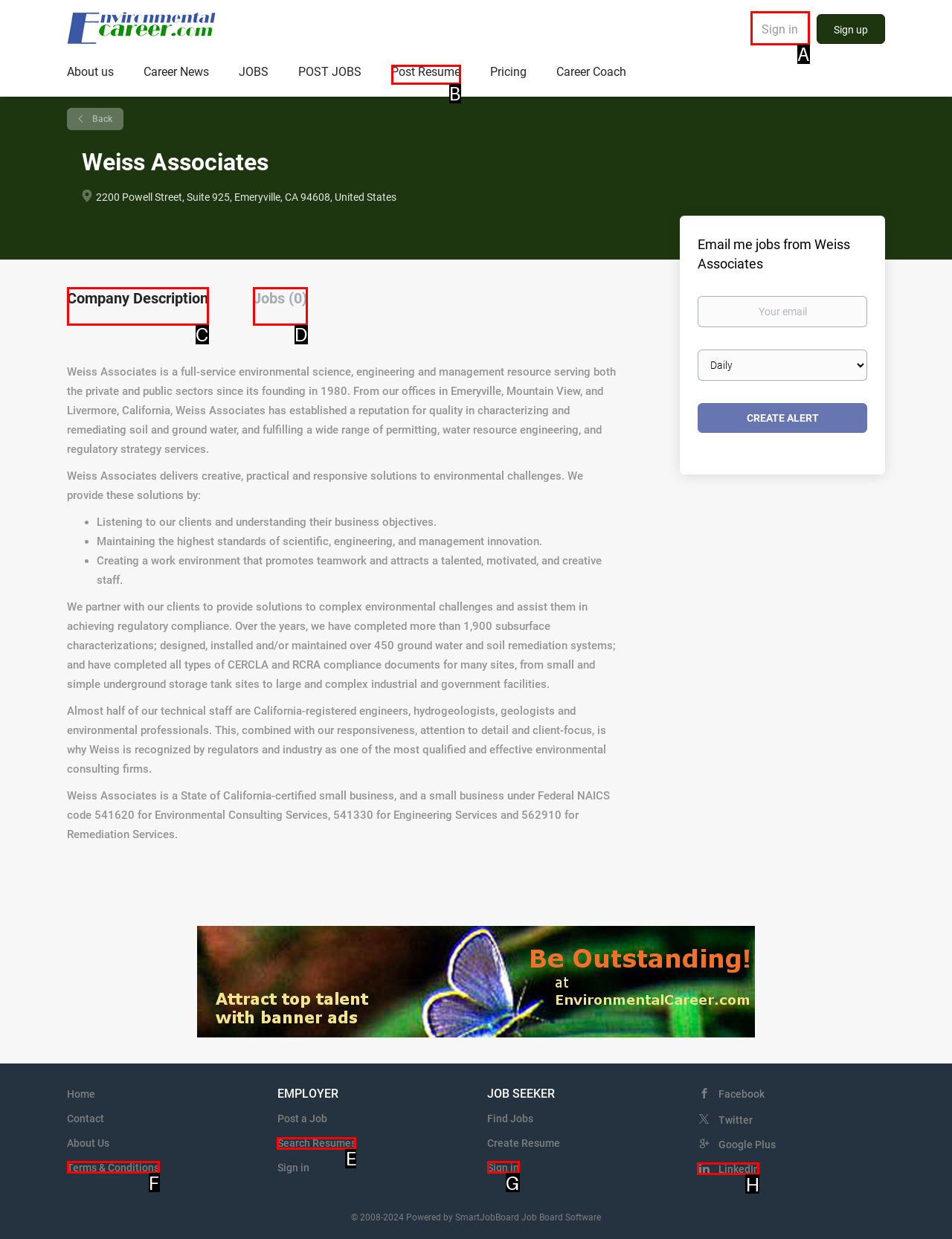Tell me which one HTML element best matches the description: Company Description Answer with the option's letter from the given choices directly.

C